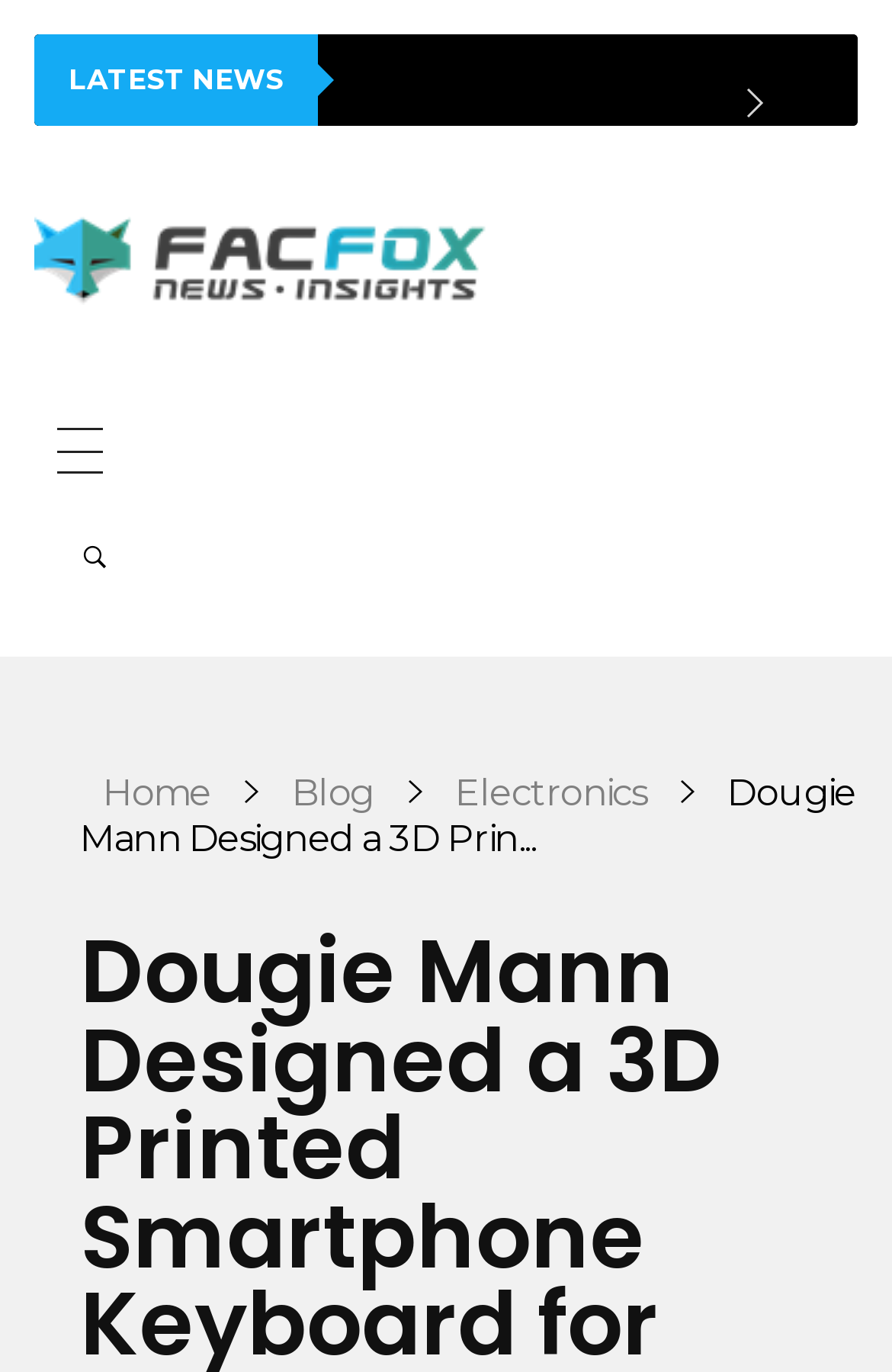Locate the bounding box of the UI element defined by this description: "FacFox News". The coordinates should be given as four float numbers between 0 and 1, formatted as [left, top, right, bottom].

[0.036, 0.23, 0.429, 0.275]